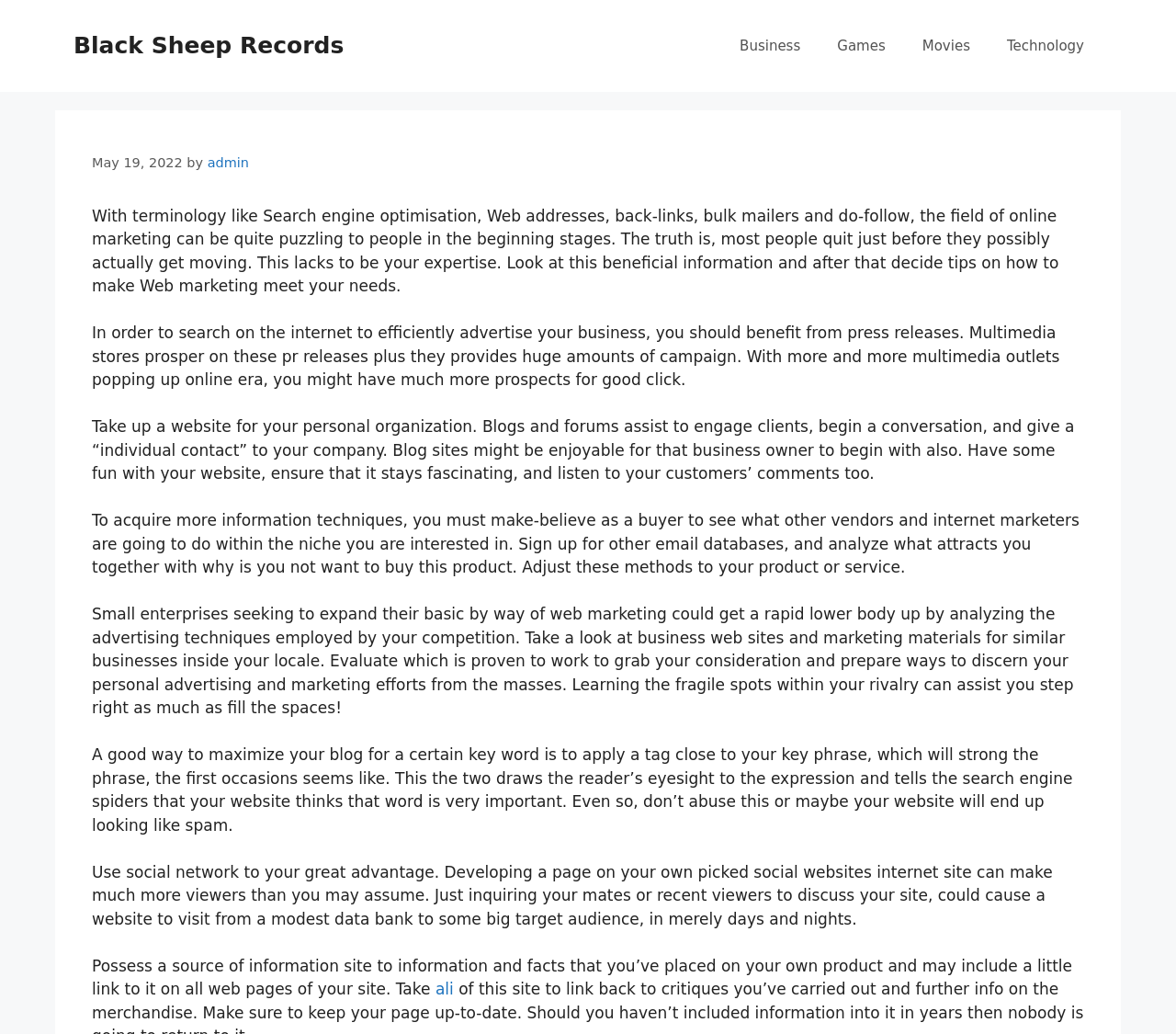What is the date mentioned in the webpage?
Based on the screenshot, respond with a single word or phrase.

May 19, 2022